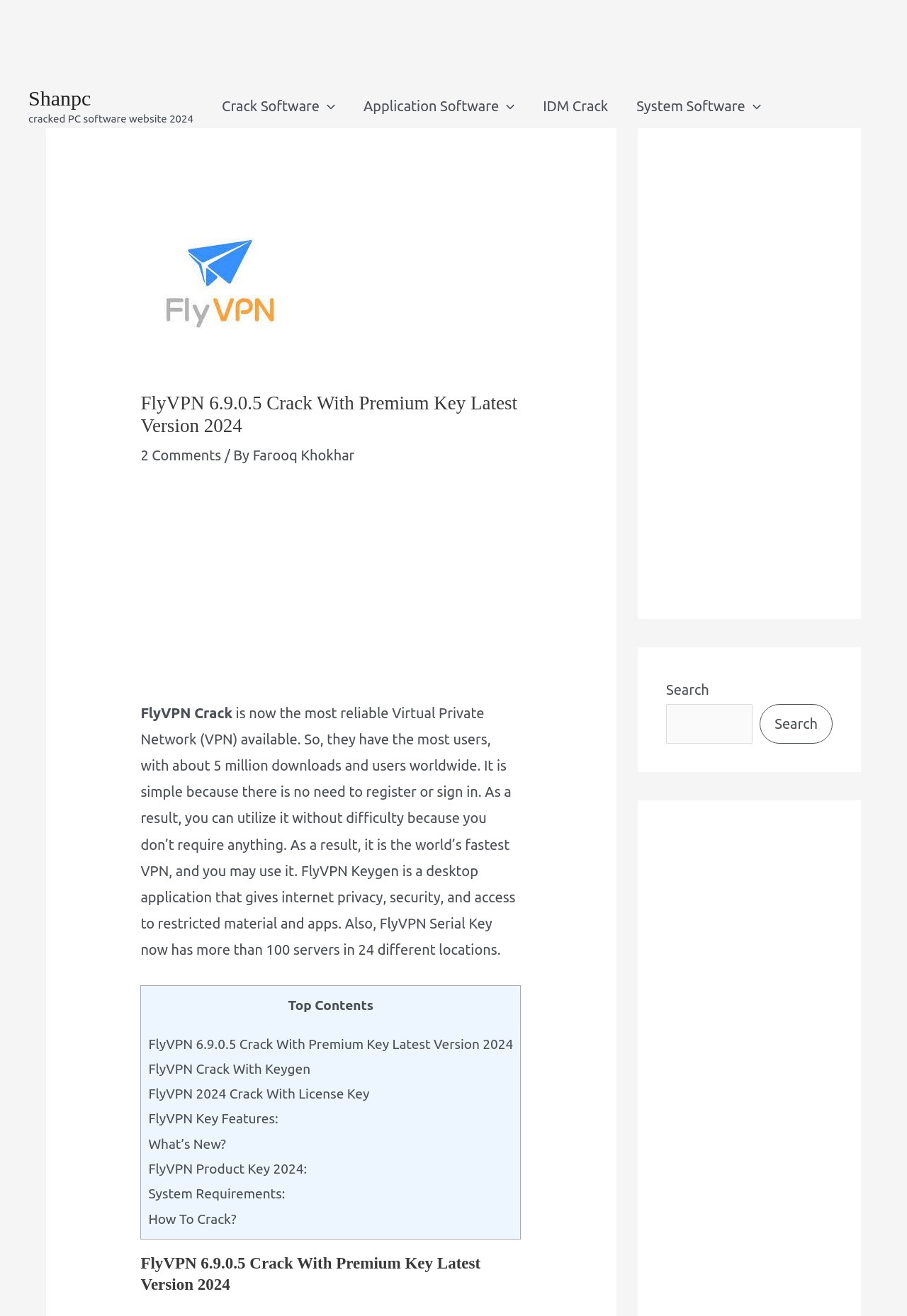From the webpage screenshot, identify the region described by FlyVPN Crack With Keygen. Provide the bounding box coordinates as (top-left x, top-left y, bottom-right x, bottom-right y), with each value being a floating point number between 0 and 1.

[0.164, 0.806, 0.342, 0.818]